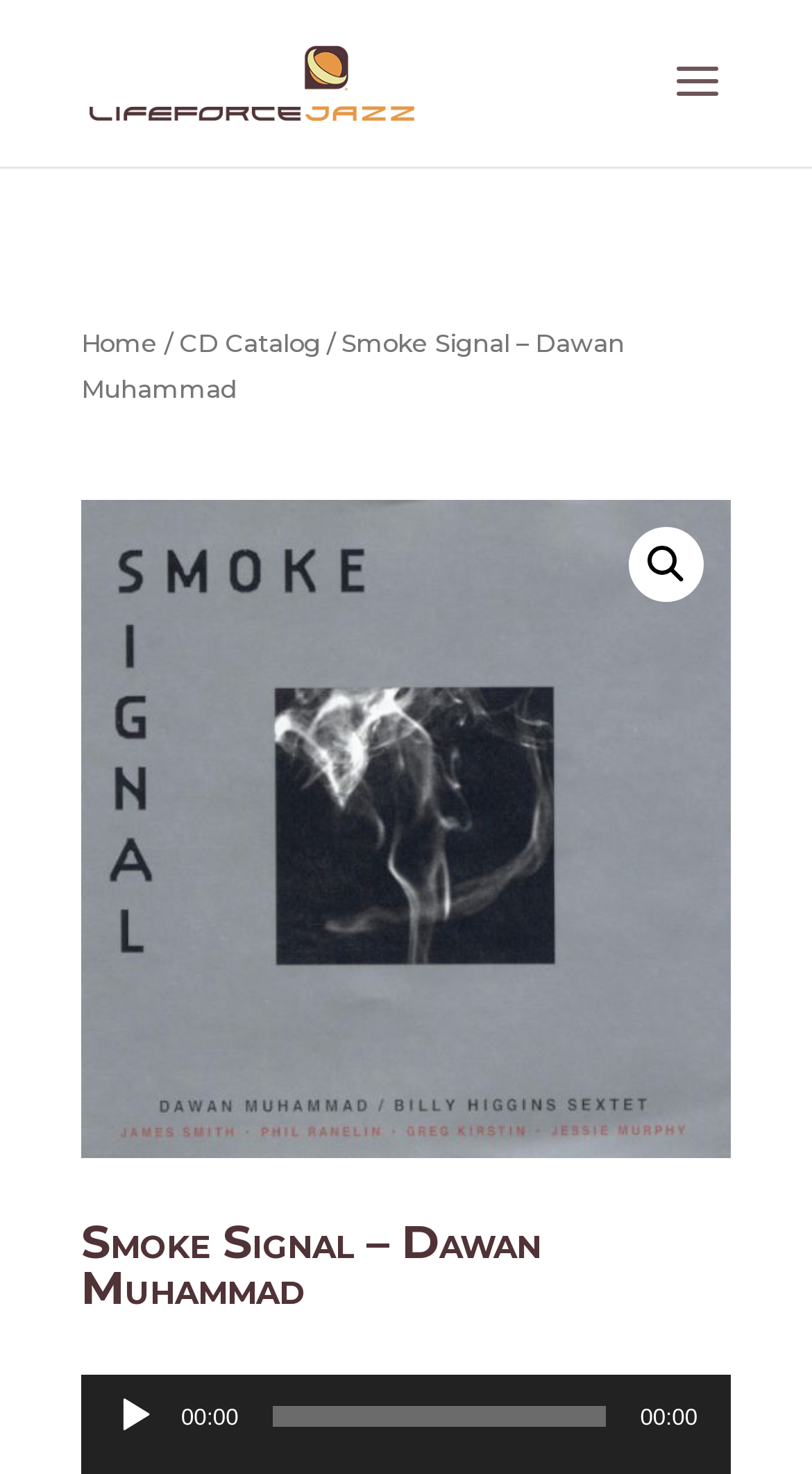Determine the title of the webpage and give its text content.

Smoke Signal – Dawan Muhammad